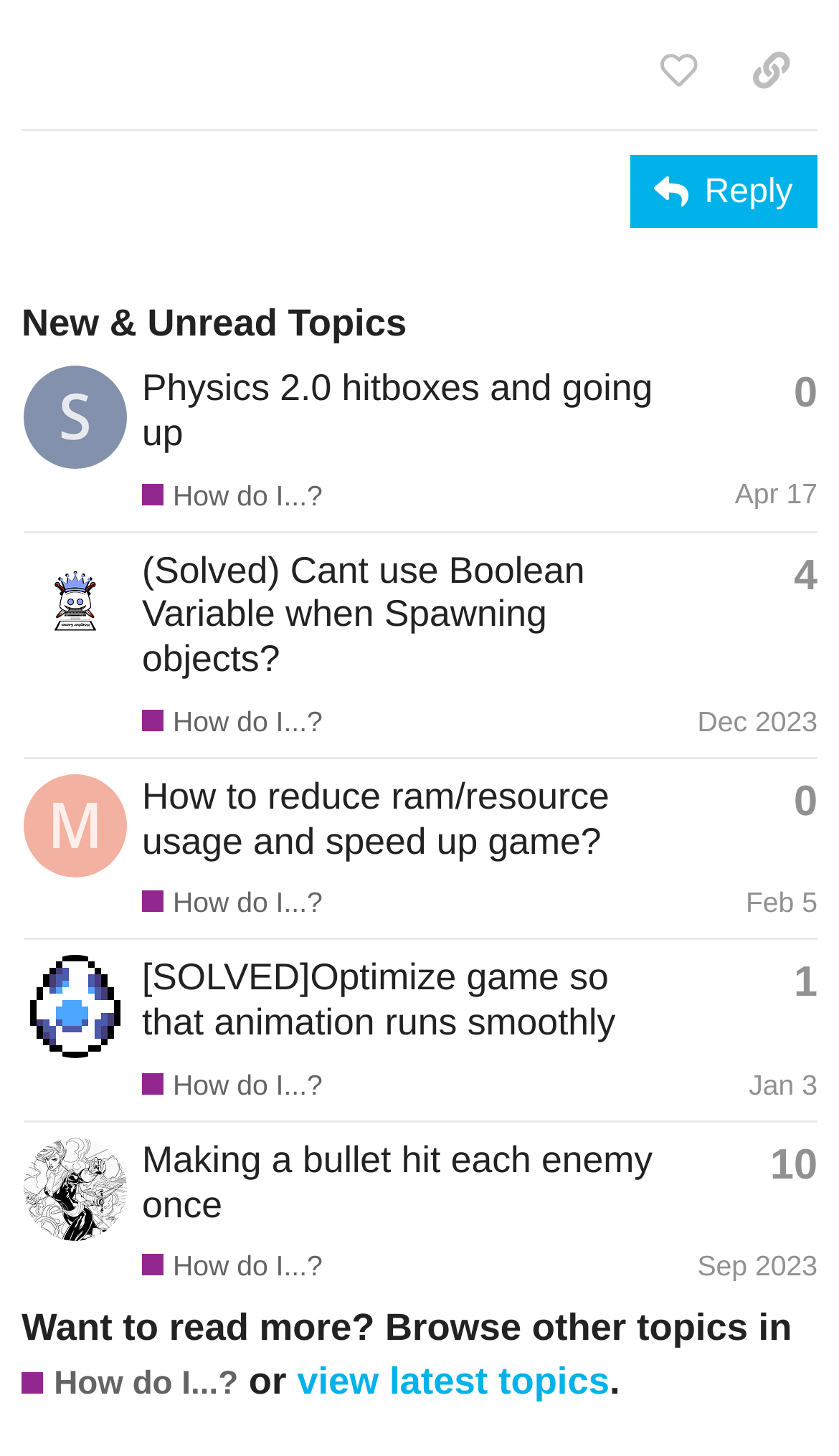Determine the bounding box coordinates of the element that should be clicked to execute the following command: "Reply to this post".

[0.751, 0.107, 0.974, 0.157]